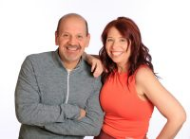Offer an in-depth caption of the image, mentioning all notable aspects.

The image features two smiling individuals standing closely together, radiating joy and camaraderie. On the left, a man with a friendly expression is wearing a light grey zip-up jacket, while on the right, a woman is dressed in a vibrant orange sleeveless top, showcasing enthusiasm. Their warm posture and bright smiles suggest a supportive relationship, possibly indicating they are colleagues or friends engaged in a shared fitness journey or event. This image underscores a sense of community and positivity, fitting well within the context of Peloton's focus on fitness and connection.